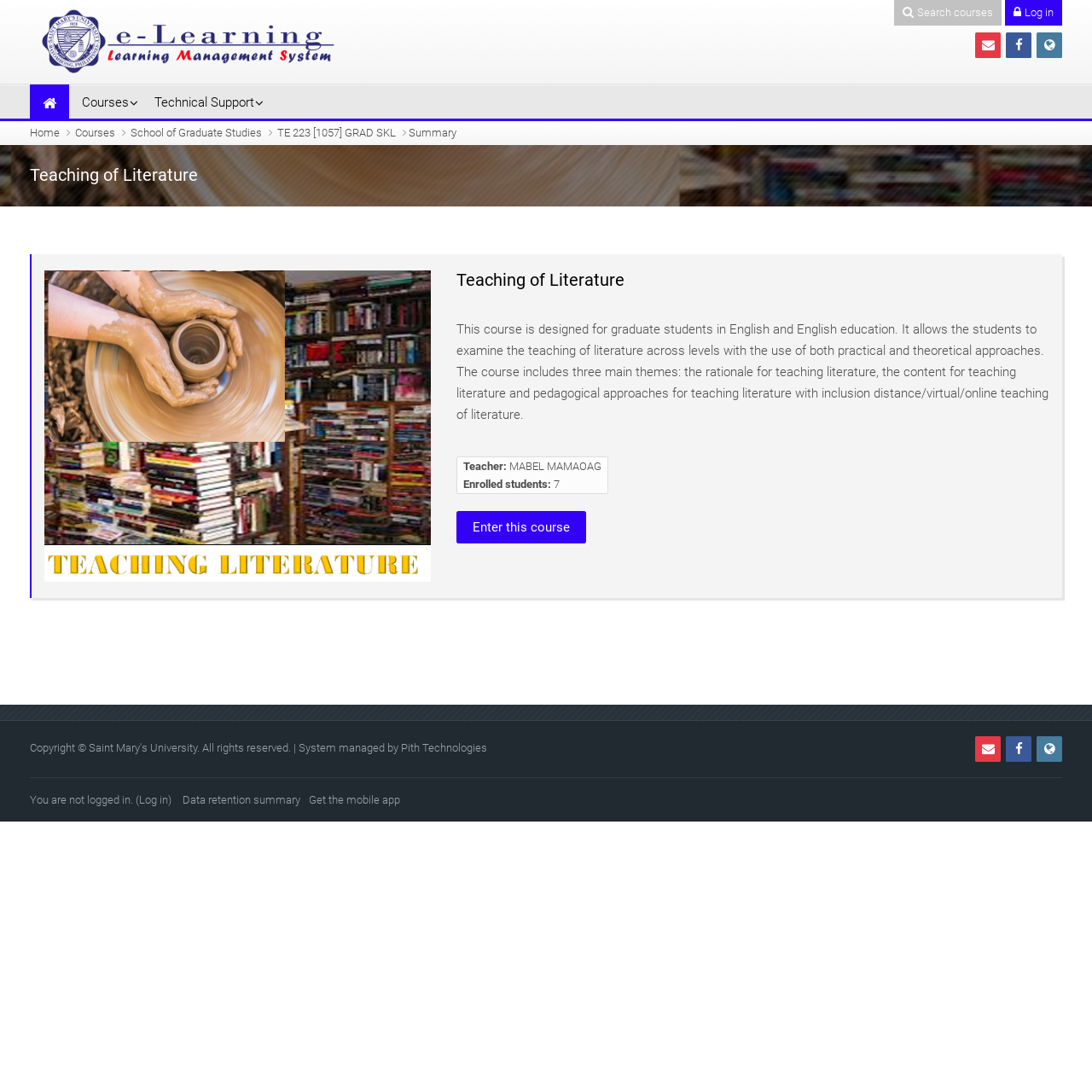Please determine the bounding box coordinates of the clickable area required to carry out the following instruction: "Get the mobile app". The coordinates must be four float numbers between 0 and 1, represented as [left, top, right, bottom].

[0.282, 0.724, 0.366, 0.741]